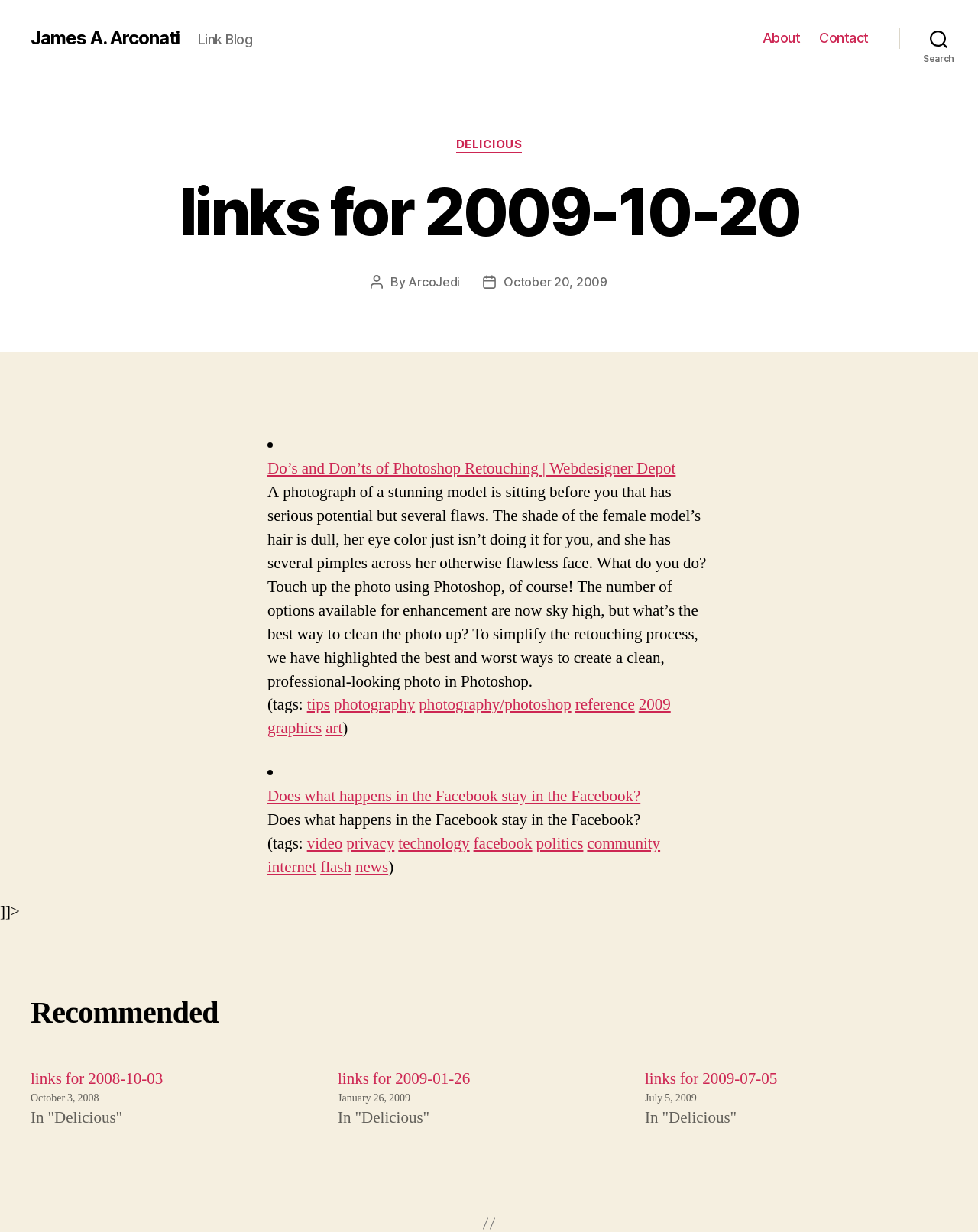Could you determine the bounding box coordinates of the clickable element to complete the instruction: "Search for something"? Provide the coordinates as four float numbers between 0 and 1, i.e., [left, top, right, bottom].

[0.92, 0.017, 1.0, 0.045]